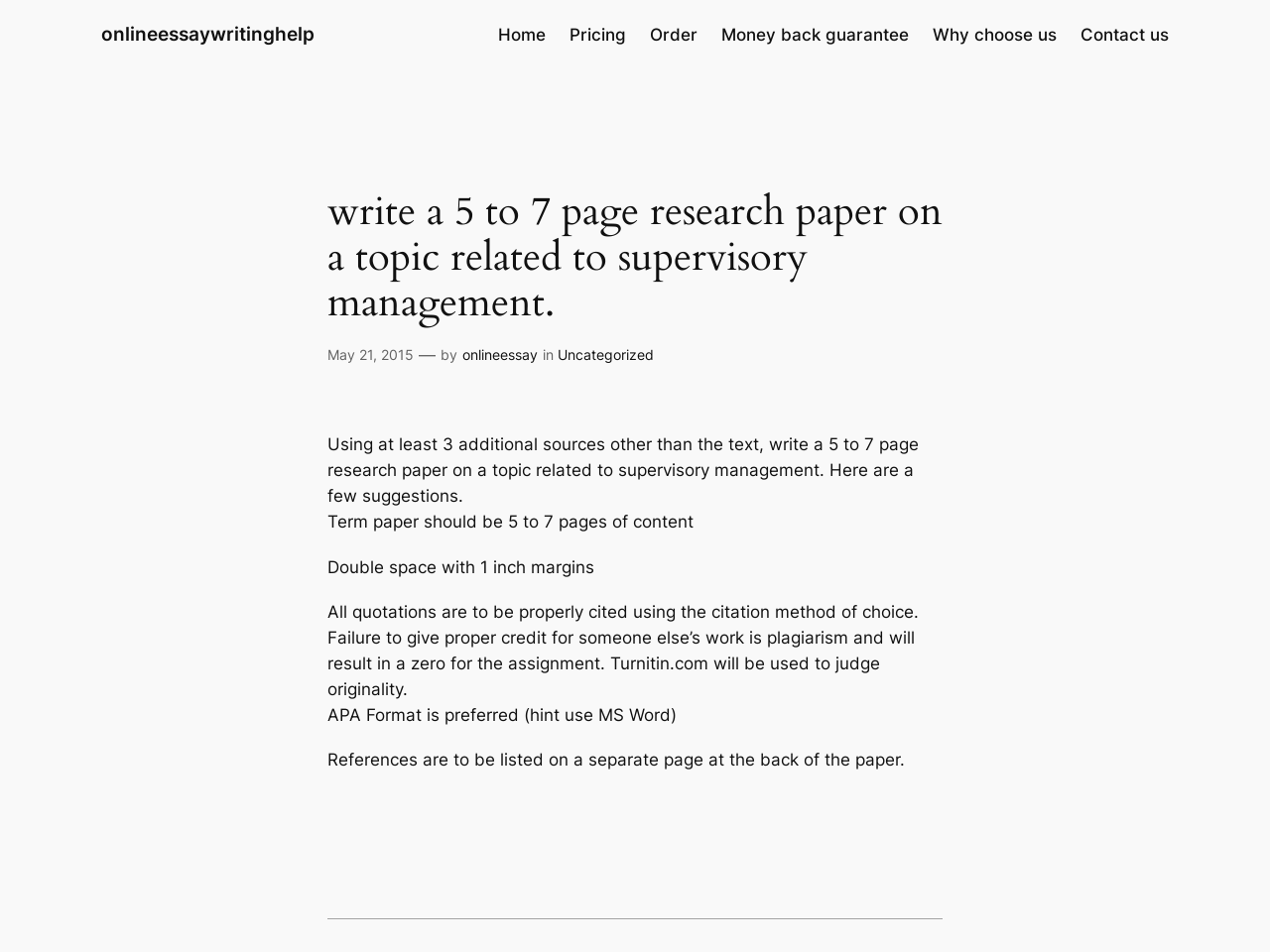Find the bounding box coordinates of the element to click in order to complete this instruction: "contact us". The bounding box coordinates must be four float numbers between 0 and 1, denoted as [left, top, right, bottom].

[0.85, 0.023, 0.92, 0.05]